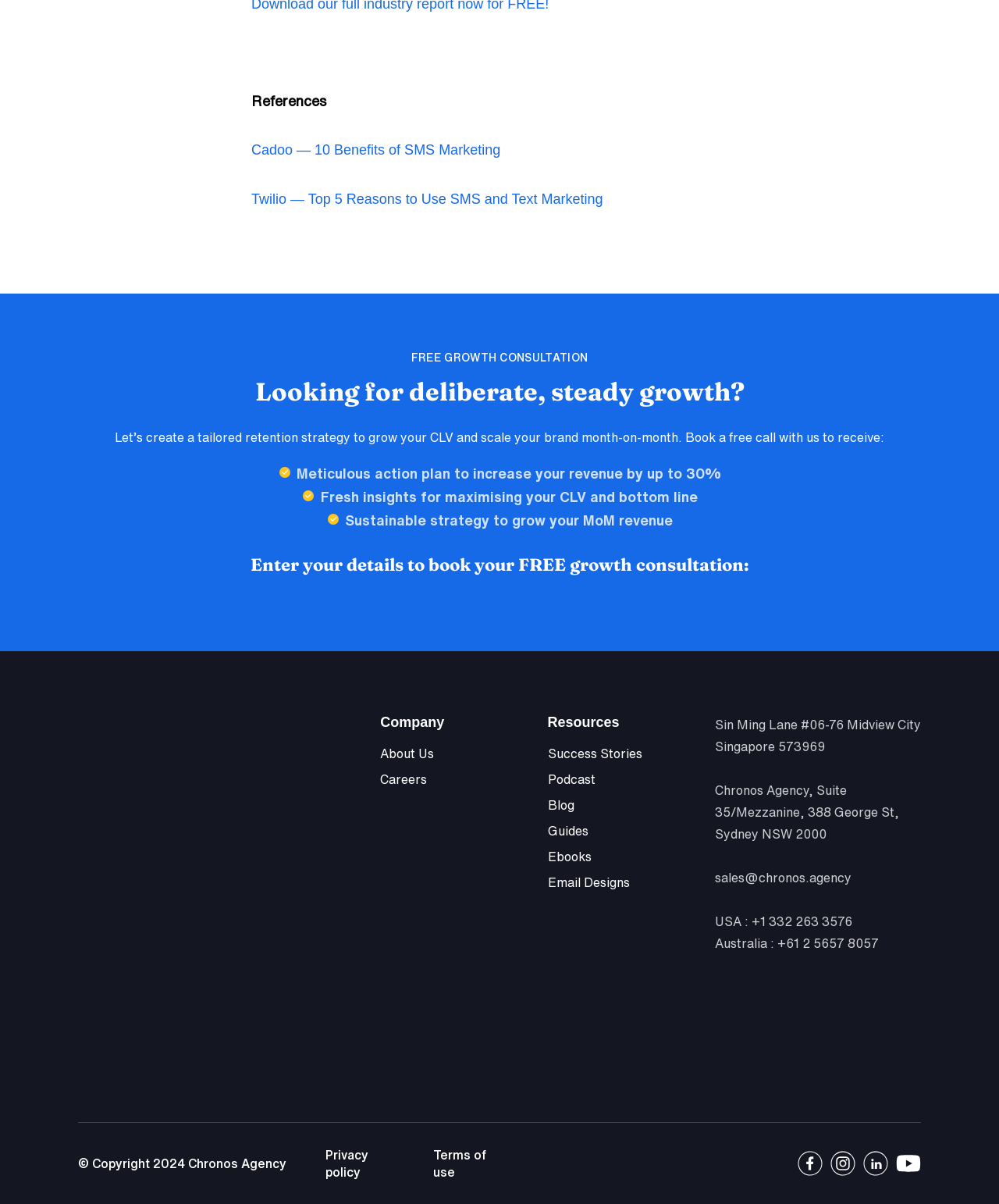What is the theme of the resources section?
By examining the image, provide a one-word or phrase answer.

Marketing and growth